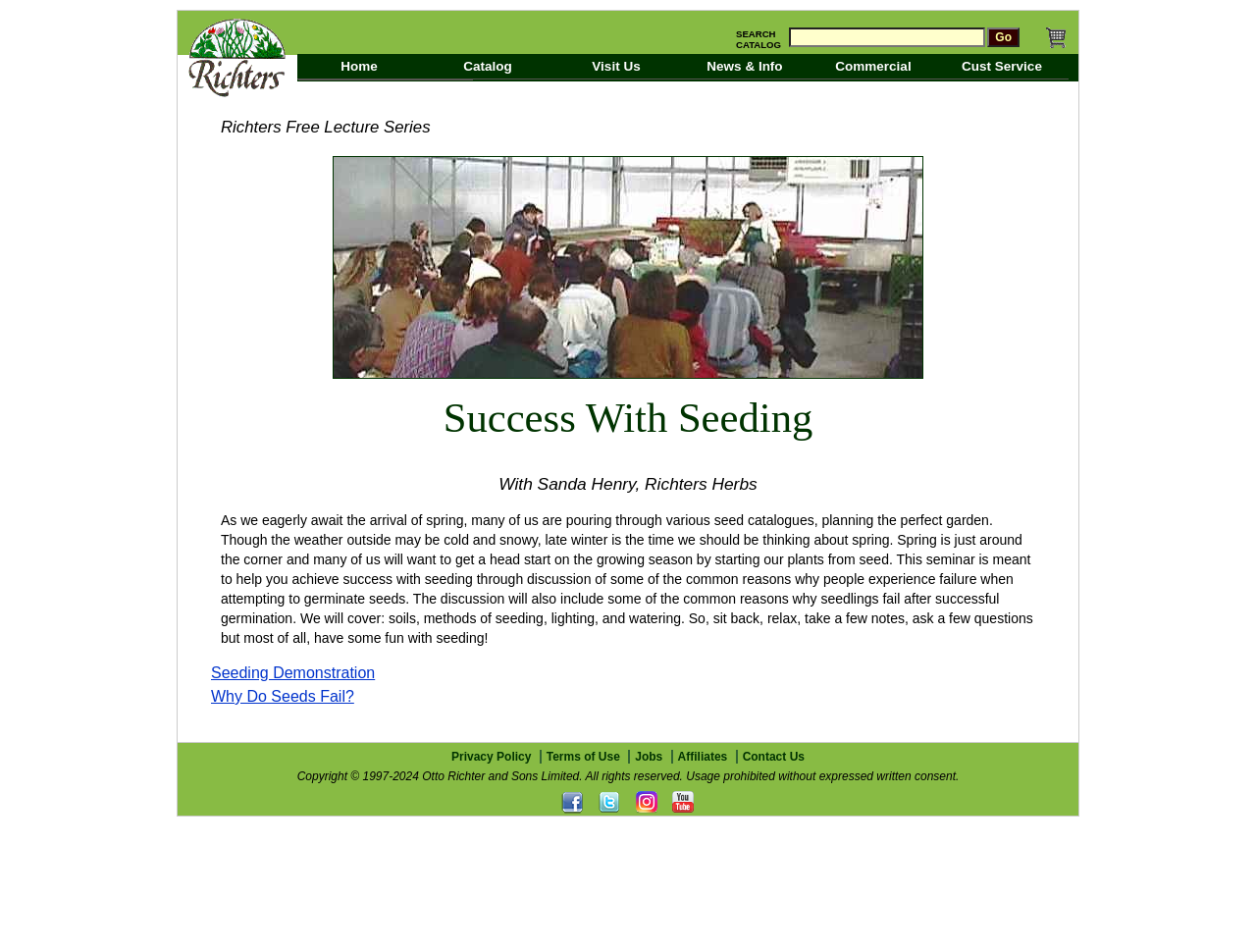Please indicate the bounding box coordinates of the element's region to be clicked to achieve the instruction: "Read the lecture series". Provide the coordinates as four float numbers between 0 and 1, i.e., [left, top, right, bottom].

[0.165, 0.099, 0.835, 0.748]